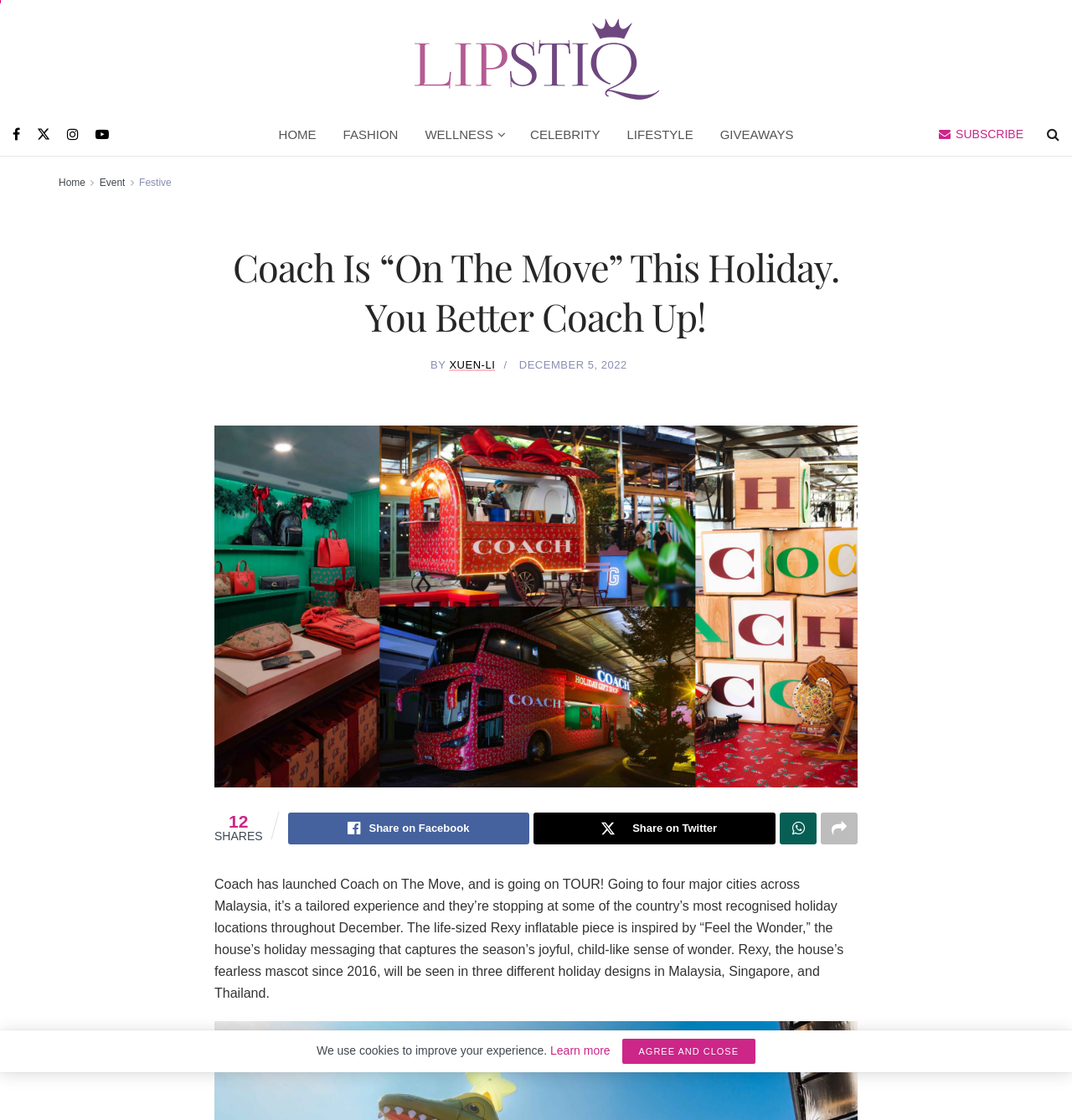What is the author of the article?
Examine the webpage screenshot and provide an in-depth answer to the question.

The webpage credits the author of the article as Xuuen-Li, which is mentioned alongside the date 'DECEMBER 5, 2022'.